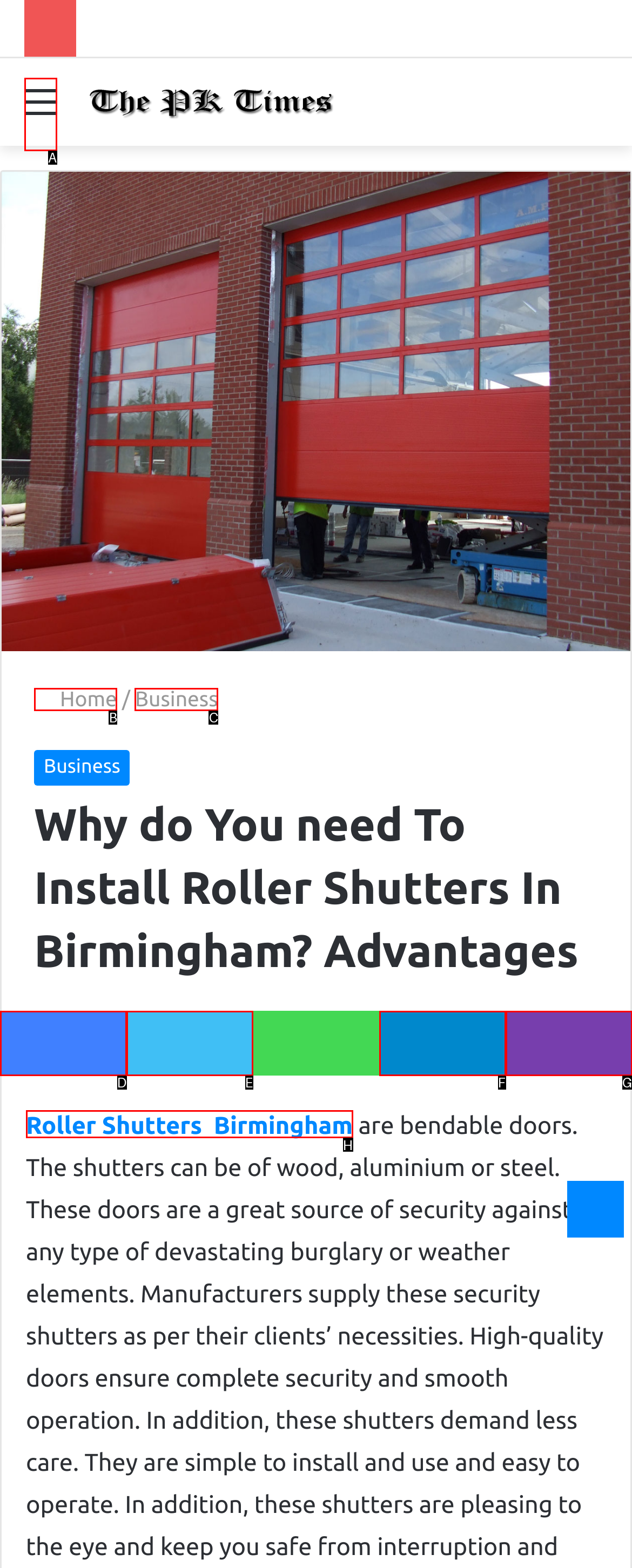Find the HTML element that matches the description provided: Cookie Policy
Answer using the corresponding option letter.

None